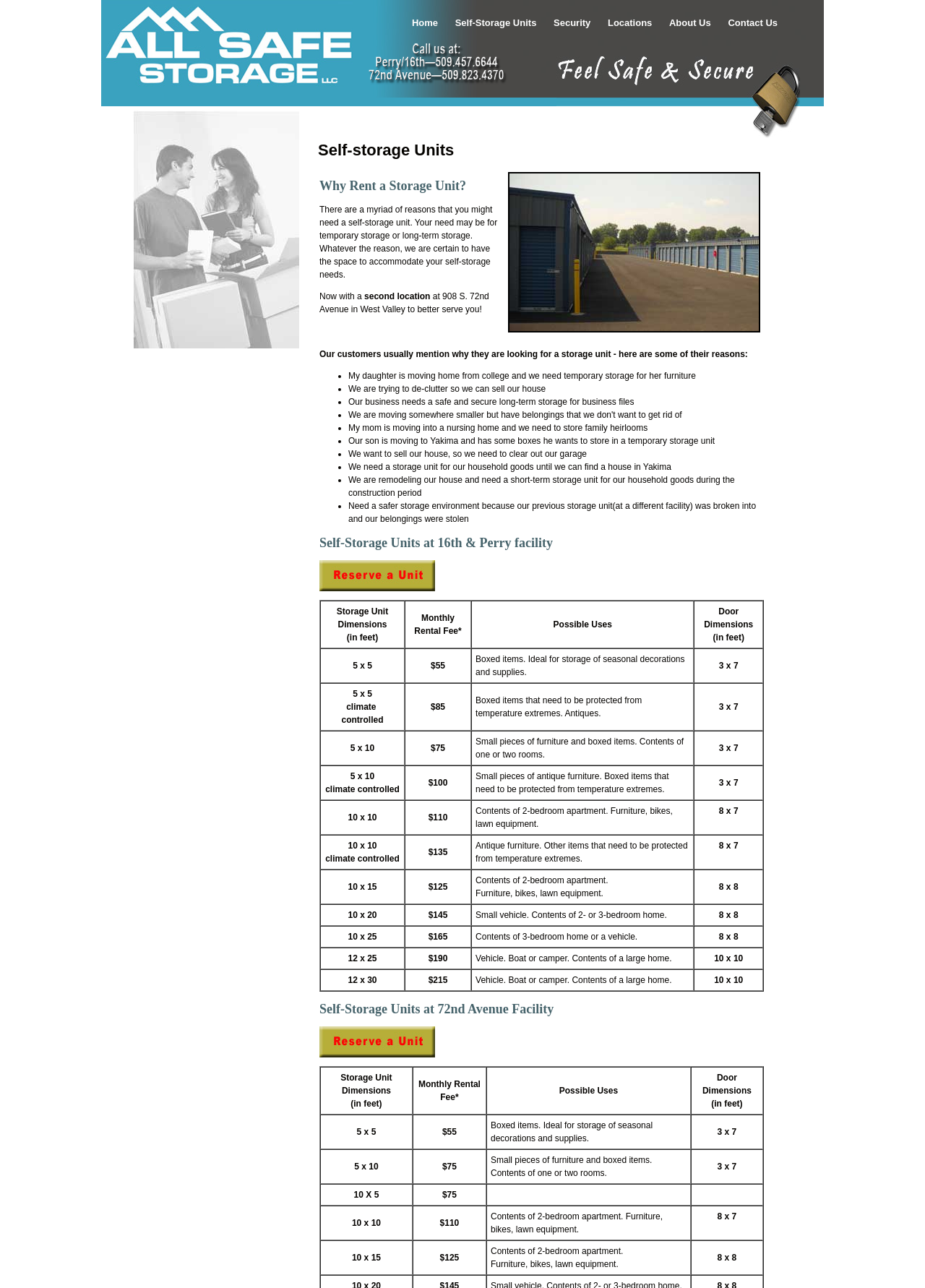Predict the bounding box coordinates of the UI element that matches this description: "Privacy Policy". The coordinates should be in the format [left, top, right, bottom] with each value between 0 and 1.

None